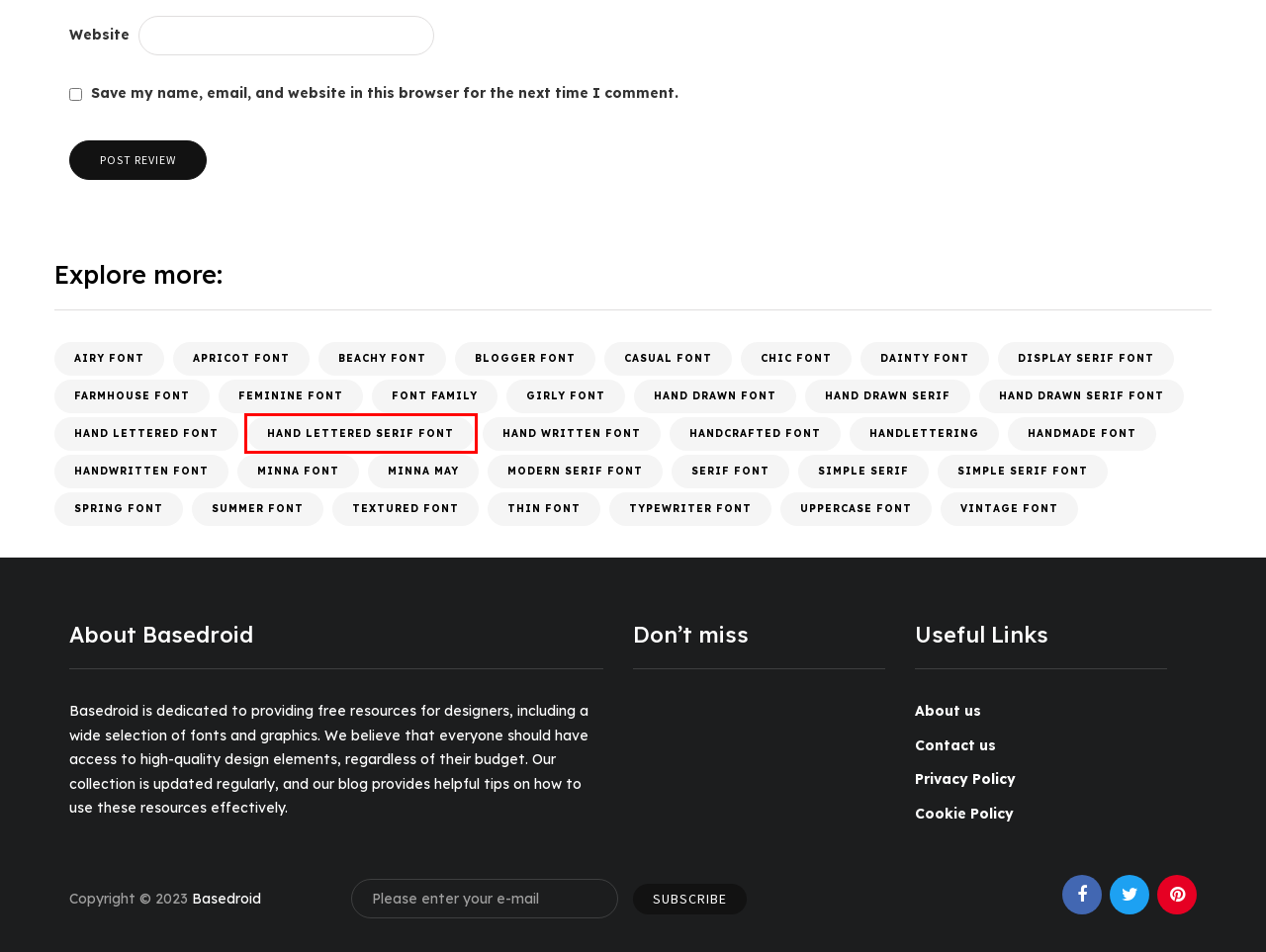Observe the screenshot of a webpage with a red bounding box around an element. Identify the webpage description that best fits the new page after the element inside the bounding box is clicked. The candidates are:
A. Casual Font - Basedroid.com
B. Textured Font - Basedroid.com
C. Handwritten Font - Basedroid.com
D. Dainty Font - Basedroid.com
E. Hand Lettered Serif Font - Basedroid.com
F. Summer Font - Basedroid.com
G. Minna Font - Basedroid.com
H. Cookie Policy - Basedroid.com

E